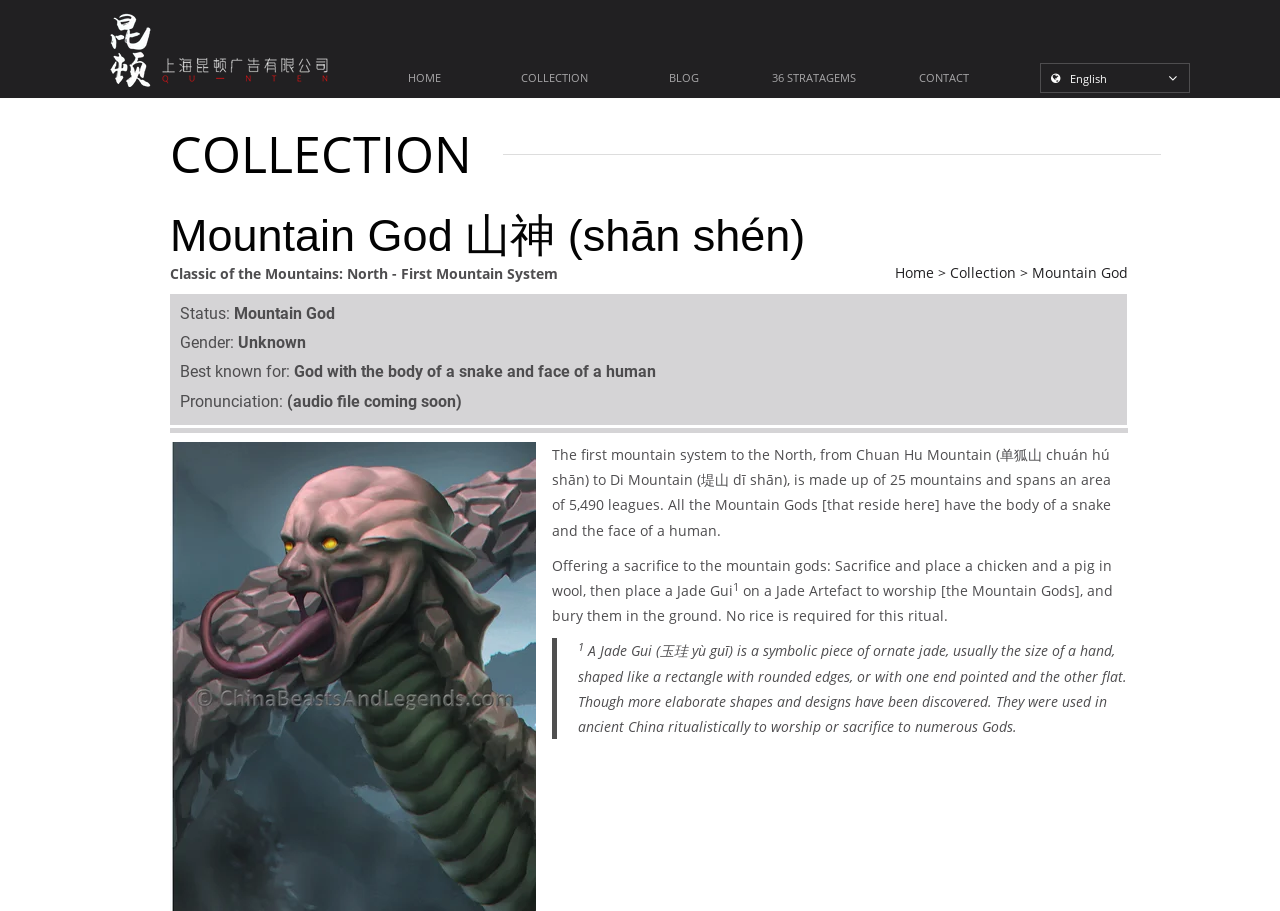Point out the bounding box coordinates of the section to click in order to follow this instruction: "go to home page".

[0.28, 0.069, 0.382, 0.1]